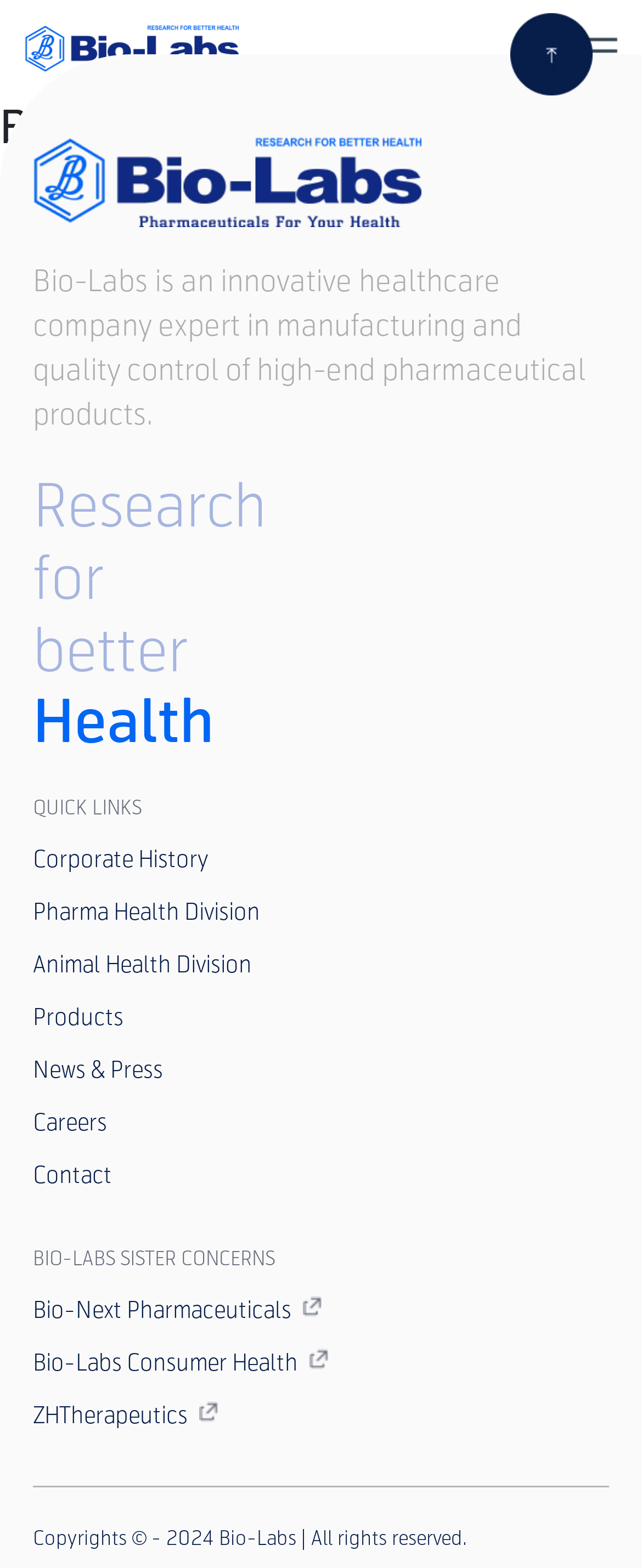Determine the bounding box coordinates of the element that should be clicked to execute the following command: "Learn about Bio-Next Pharmaceuticals".

[0.051, 0.825, 0.503, 0.848]